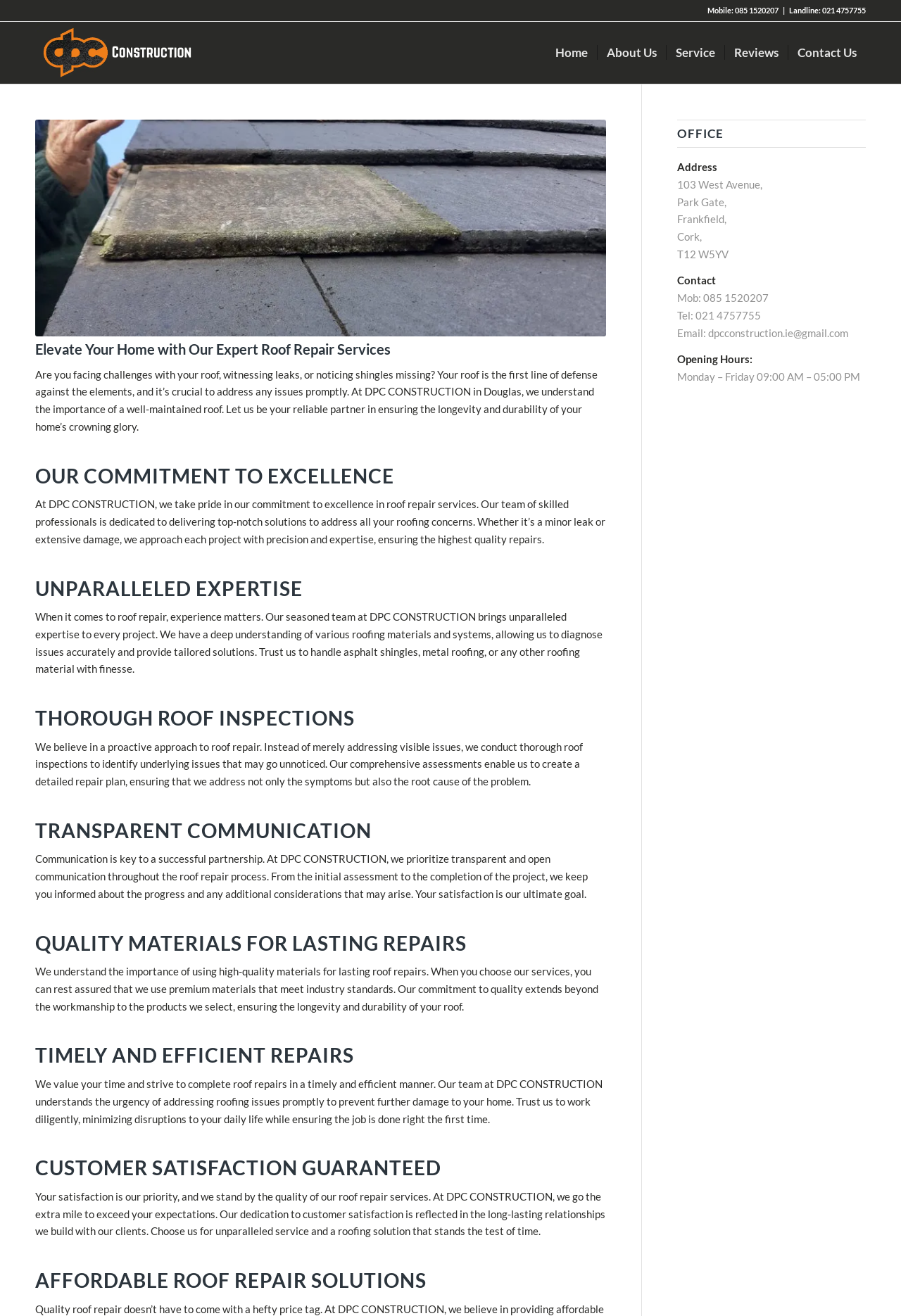Provide an in-depth caption for the webpage.

The webpage is about DPC Construction, a company that offers roof repair services. At the top of the page, there is a navigation menu with links to "Home", "About Us", "Service", "Reviews", and "Contact Us". Below the menu, there is a header section with a logo and a background image related to roofing.

The main content of the page is divided into several sections, each with a heading and descriptive text. The first section introduces the company's roof repair services, emphasizing the importance of addressing roofing issues promptly. The second section highlights the company's commitment to excellence, with a focus on the team's expertise and dedication to delivering top-notch solutions.

The following sections detail the company's approach to roof repair, including thorough inspections, transparent communication, and the use of high-quality materials. The page also mentions the company's focus on timely and efficient repairs, as well as its commitment to customer satisfaction.

On the right side of the page, there is a complementary section with the company's office address, contact information, and opening hours. The page also includes several calls-to-action, encouraging visitors to learn more about the company's services and to get in touch with them.

Throughout the page, there are several images and links, including a logo, a background image, and links to the company's email and phone numbers. The overall layout is clean and easy to navigate, with clear headings and concise text that effectively communicates the company's services and values.